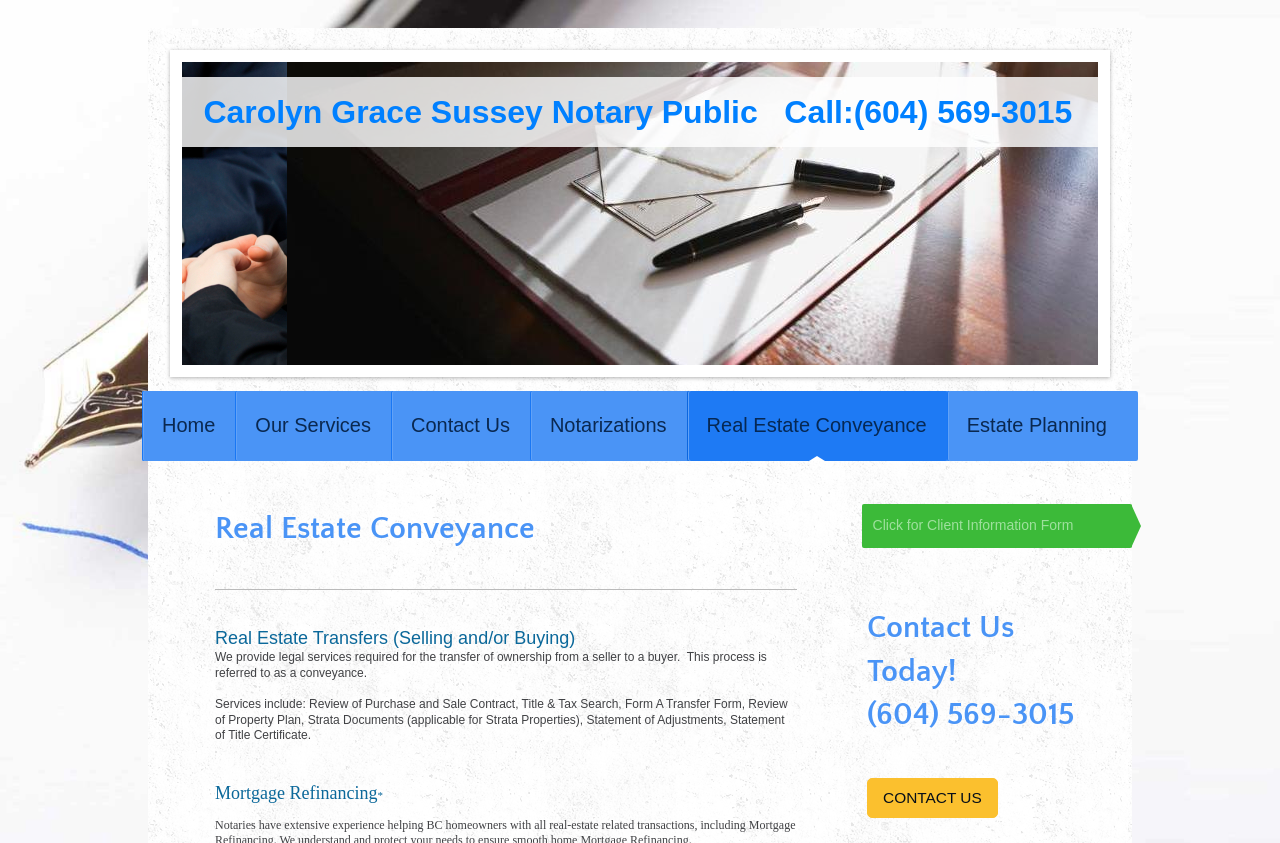What is the topic of the section that starts with 'Mortgage Refinancing'?
Based on the visual, give a brief answer using one word or a short phrase.

Mortgage Refinancing